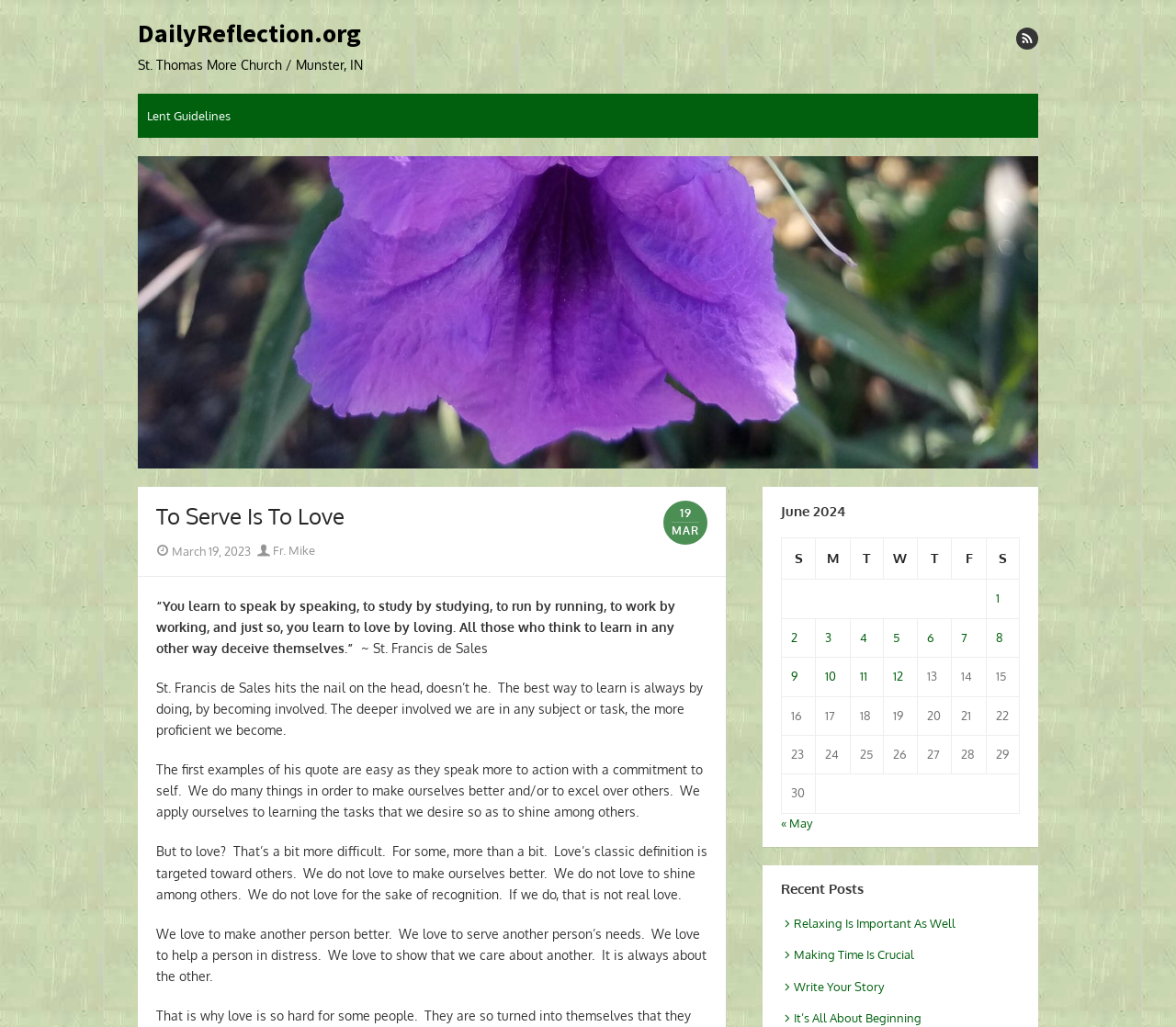Please locate the bounding box coordinates for the element that should be clicked to achieve the following instruction: "Check the calendar for June 1, 2024". Ensure the coordinates are given as four float numbers between 0 and 1, i.e., [left, top, right, bottom].

[0.664, 0.564, 0.838, 0.602]